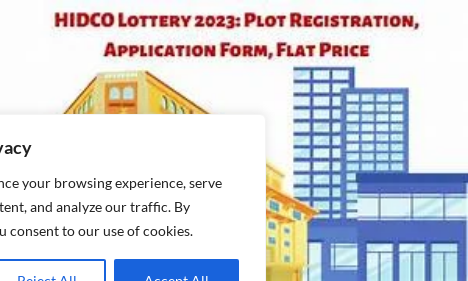What is the government body behind the HIDCO Lottery? Based on the screenshot, please respond with a single word or phrase.

Government of West Bengal